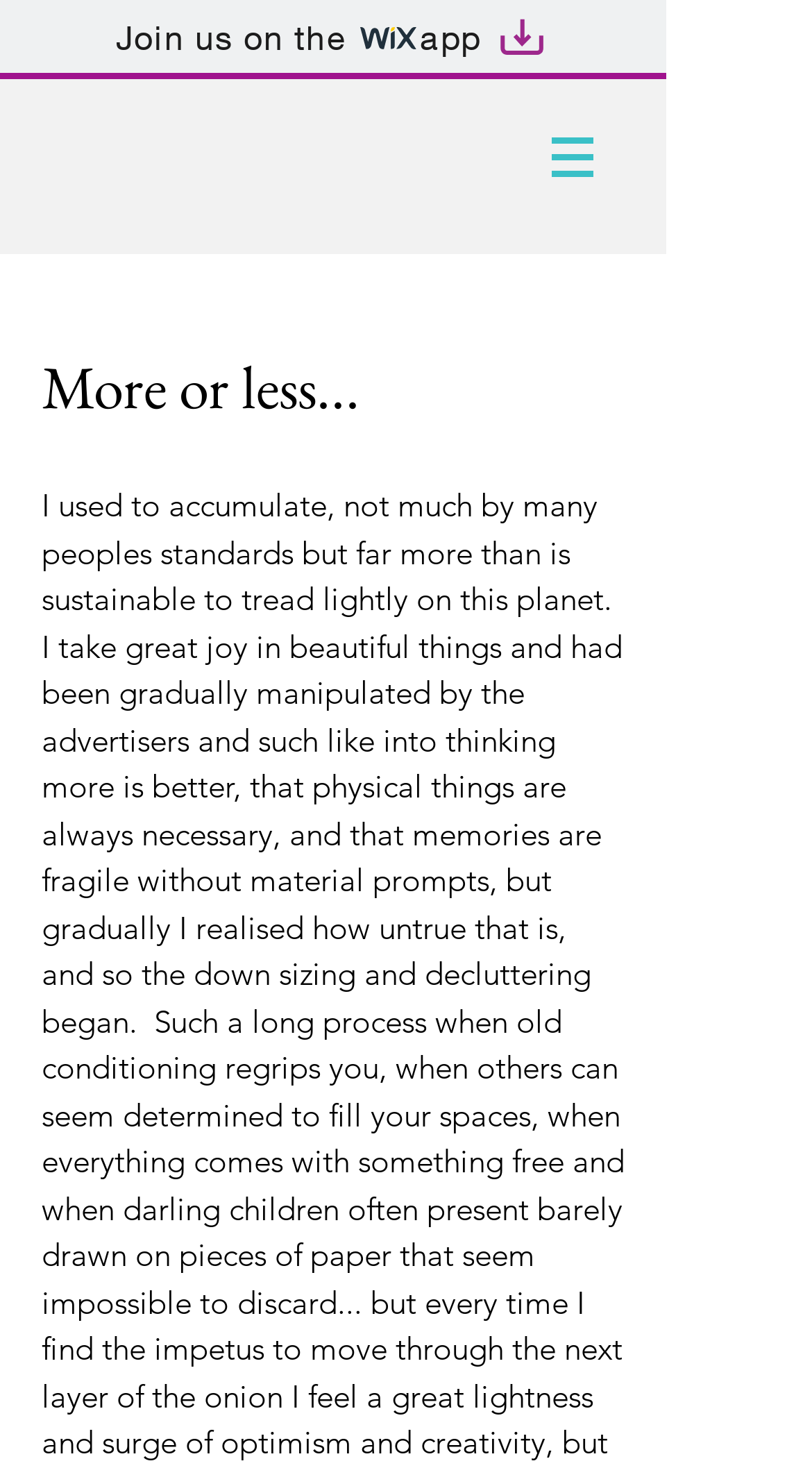What is the name of the app mentioned?
Please provide a comprehensive answer based on the information in the image.

The question can be answered by looking at the link 'Join us on the wix app Artboard 1' which contains an image with the text 'wix', indicating that the app being referred to is Wix.